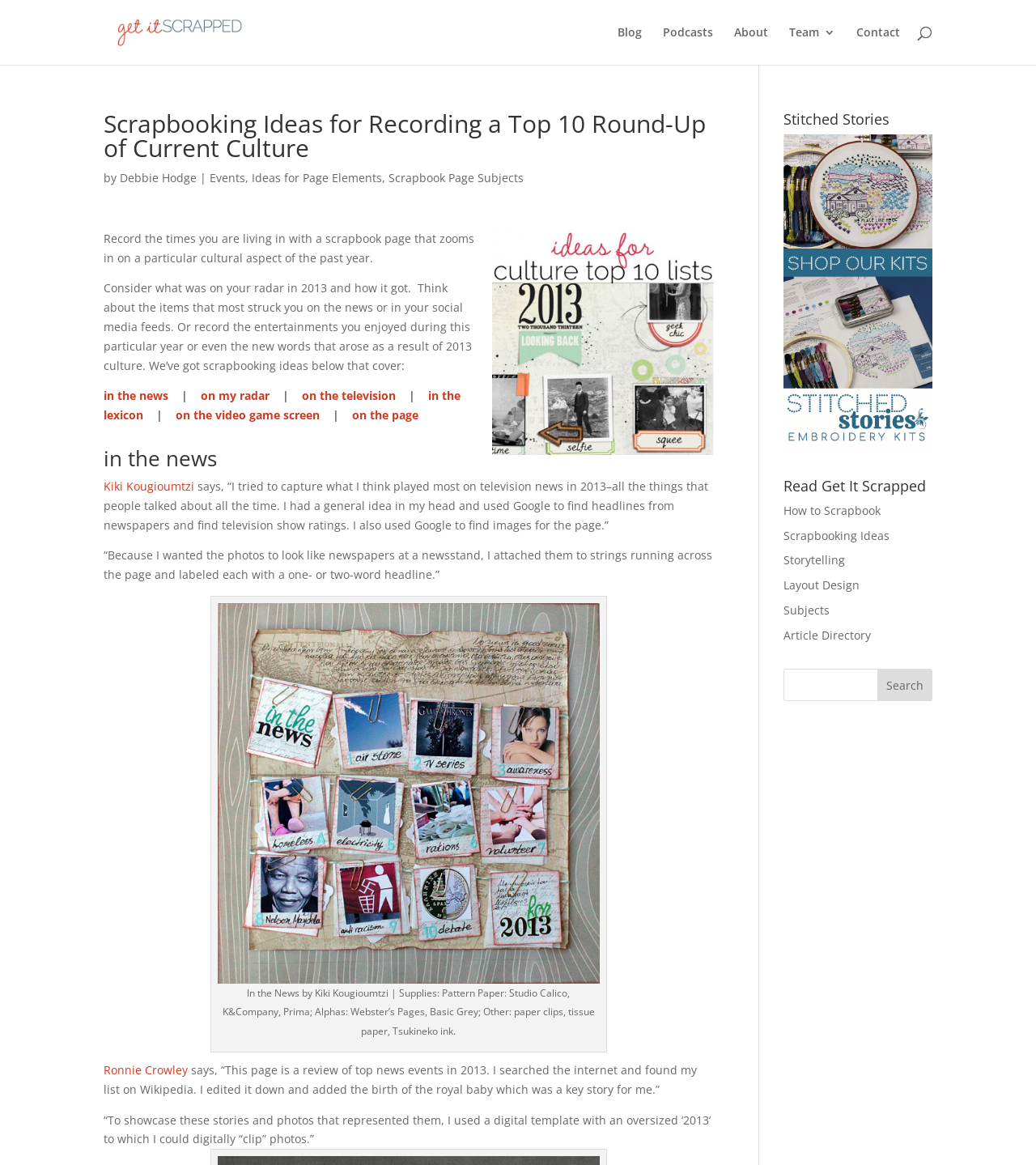Refer to the screenshot and answer the following question in detail:
How many images are on the webpage?

I searched the webpage and found three images: the logo image 'Scrapbooking Ideas & Layout Design', the image 'top10sq', and the image in the section about Kiki Kougioumtzi's scrapbooking idea.